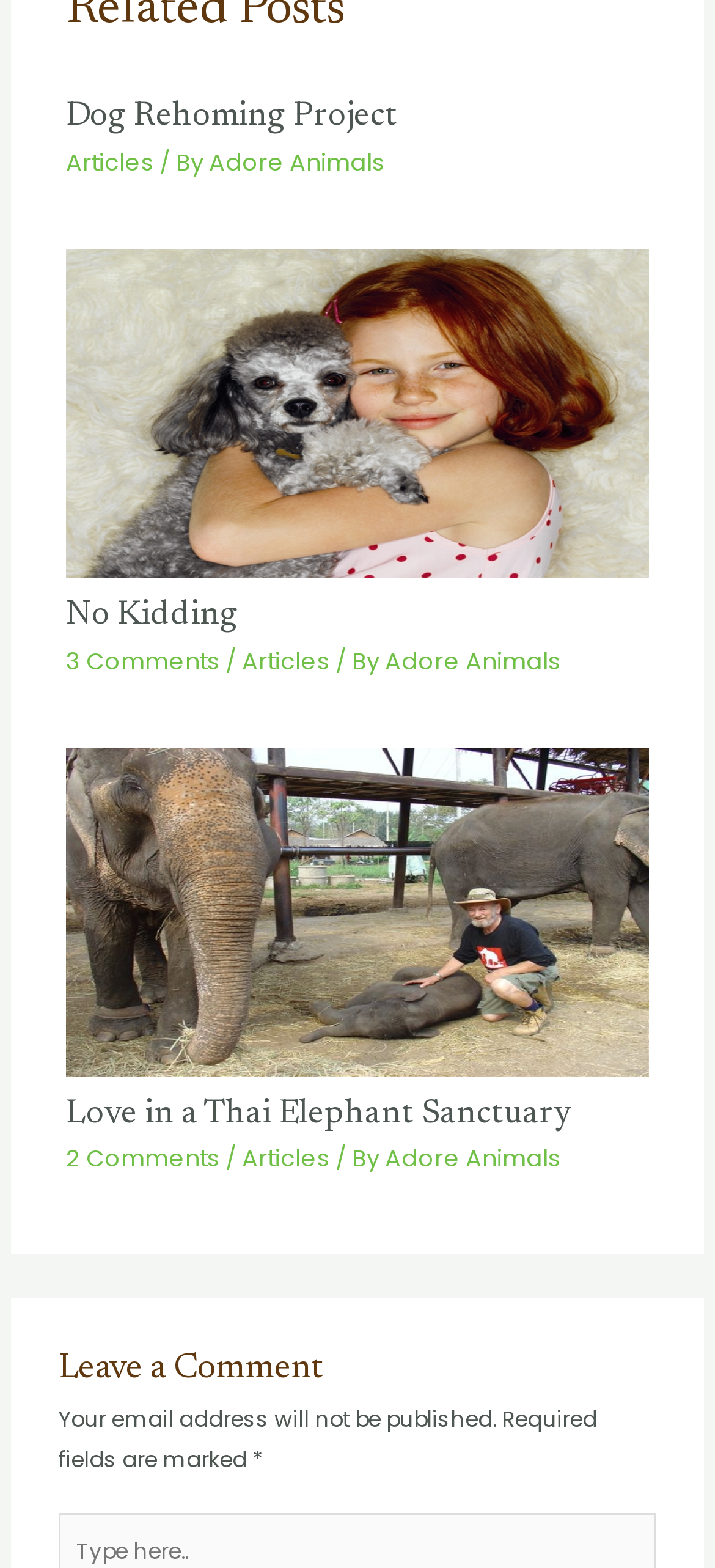Locate the bounding box coordinates of the item that should be clicked to fulfill the instruction: "View 'Love in a Thai Elephant Sanctuary'".

[0.092, 0.571, 0.908, 0.59]